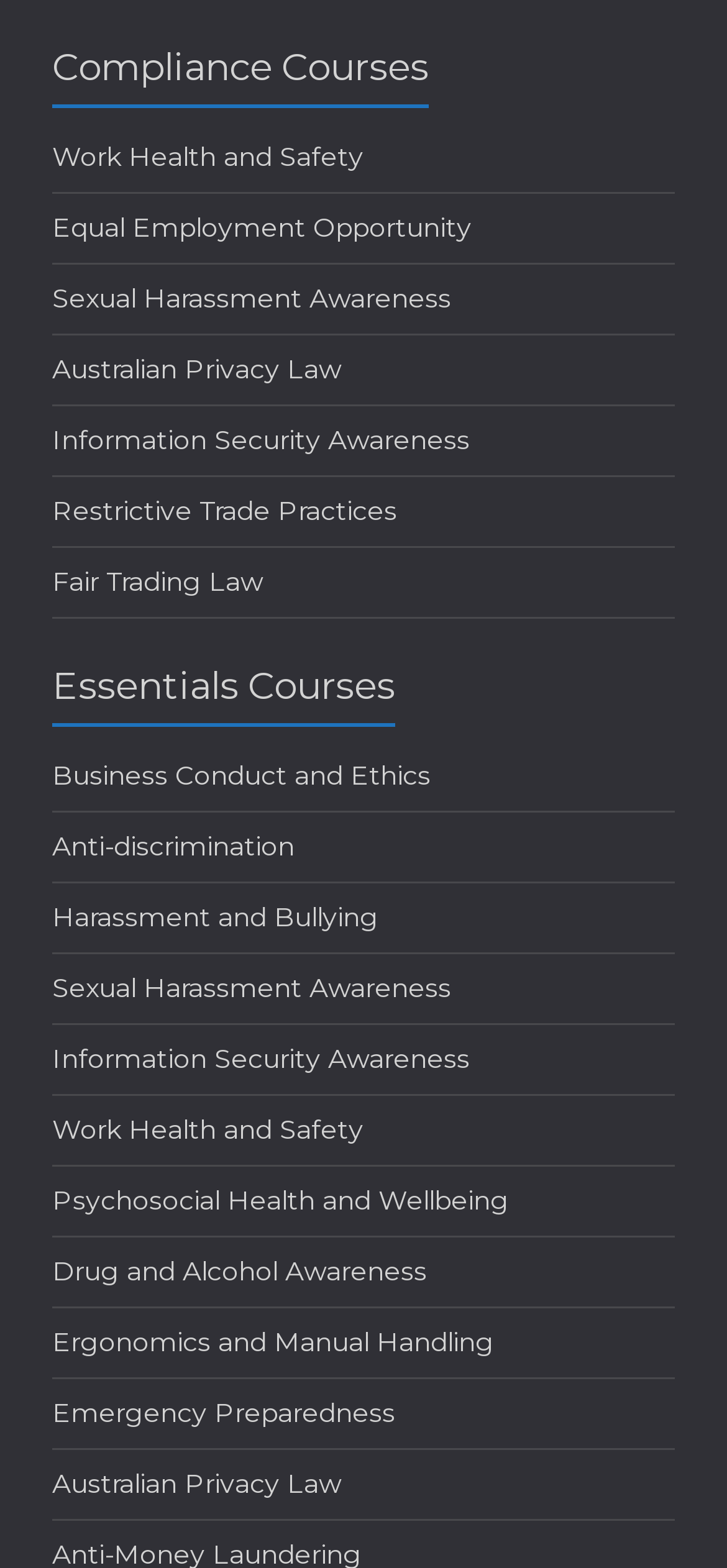How many essential courses are listed? Look at the image and give a one-word or short phrase answer.

11